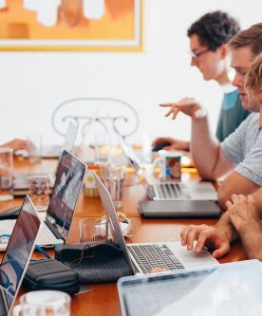Give a comprehensive caption for the image.

The image captures a collaborative work environment featuring several individuals engaged in a focused discussion around a wooden table. Each person is working on their laptops, showcasing a mix of stations with various open applications. The scene is lively; one individual gestures expressively, possibly sharing ideas or insights. Visible on the table are transparent glasses and a few personal items, indicating a casual yet productive atmosphere. The backdrop presents a bright, colorful piece of artwork that adds an element of vibrancy to the setting, enhancing the creative ambiance of the workspace.